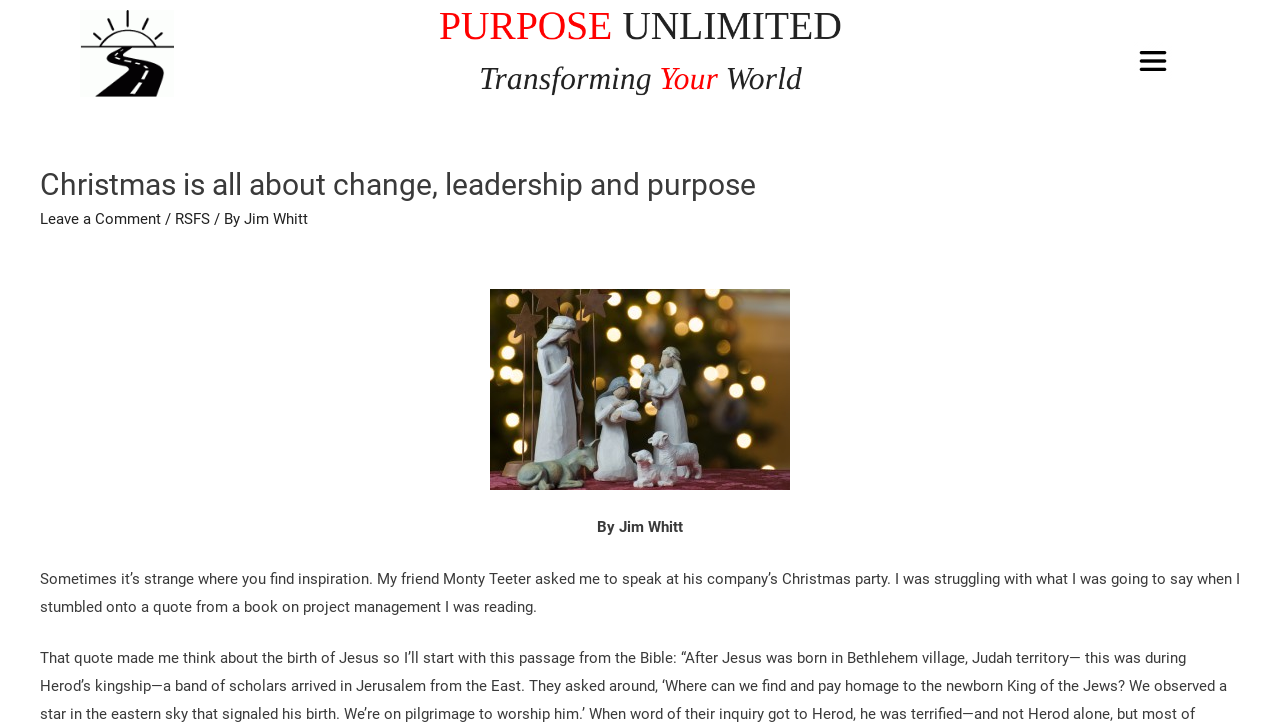What is the topic of the article?
Based on the image, give a one-word or short phrase answer.

Christmas and inspiration